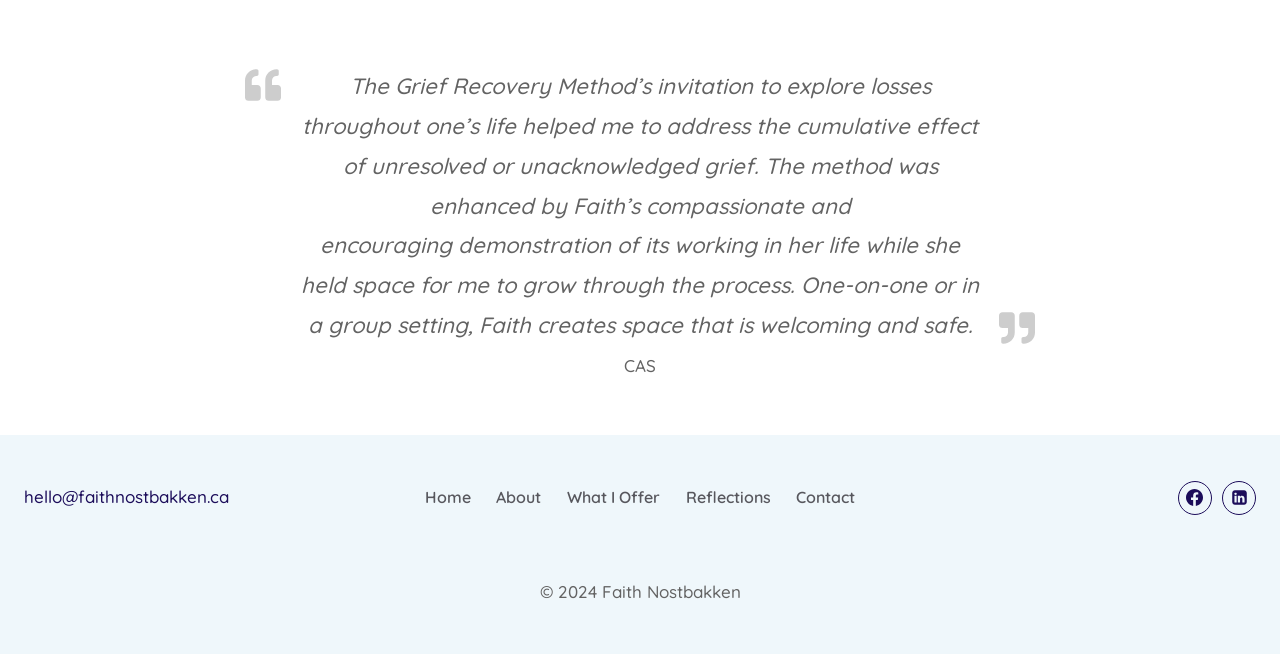Provide your answer to the question using just one word or phrase: What are the navigation menu items?

Home, About, What I Offer, Reflections, Contact